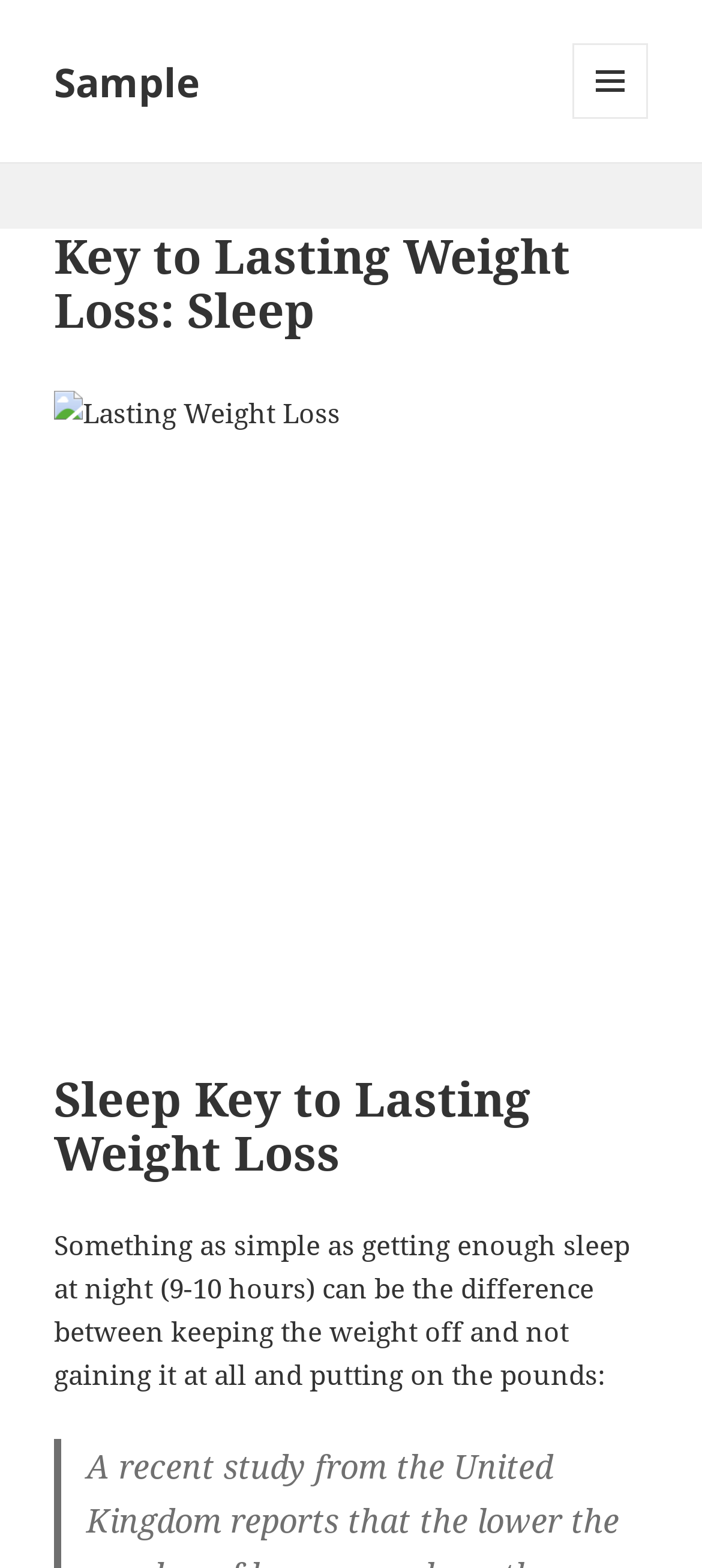Can you extract the primary headline text from the webpage?

Key to Lasting Weight Loss: Sleep